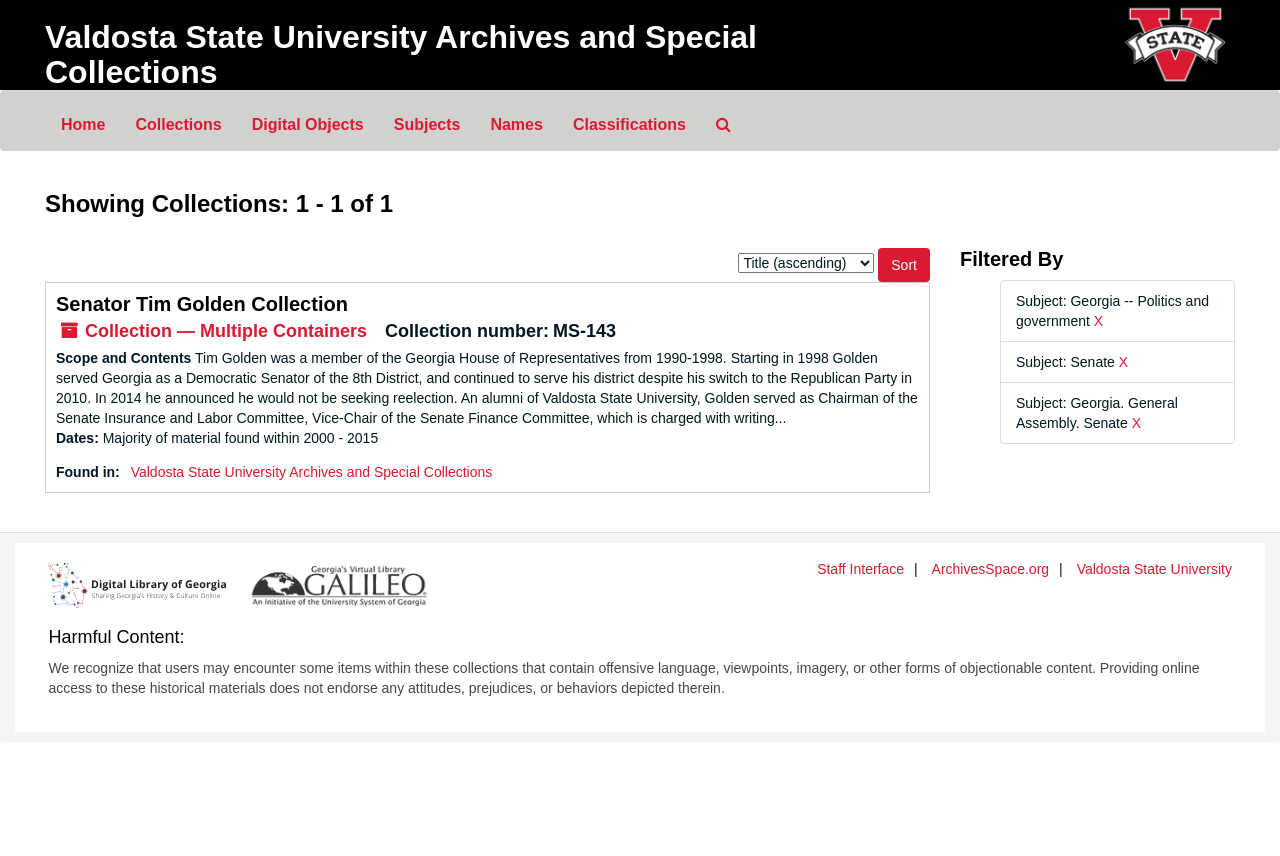What is the collection number of the shown collection?
Based on the screenshot, give a detailed explanation to answer the question.

The collection number of the shown collection, 'Senator Tim Golden Collection', is 'MS-143', as indicated by the static text 'Collection number: MS-143'.